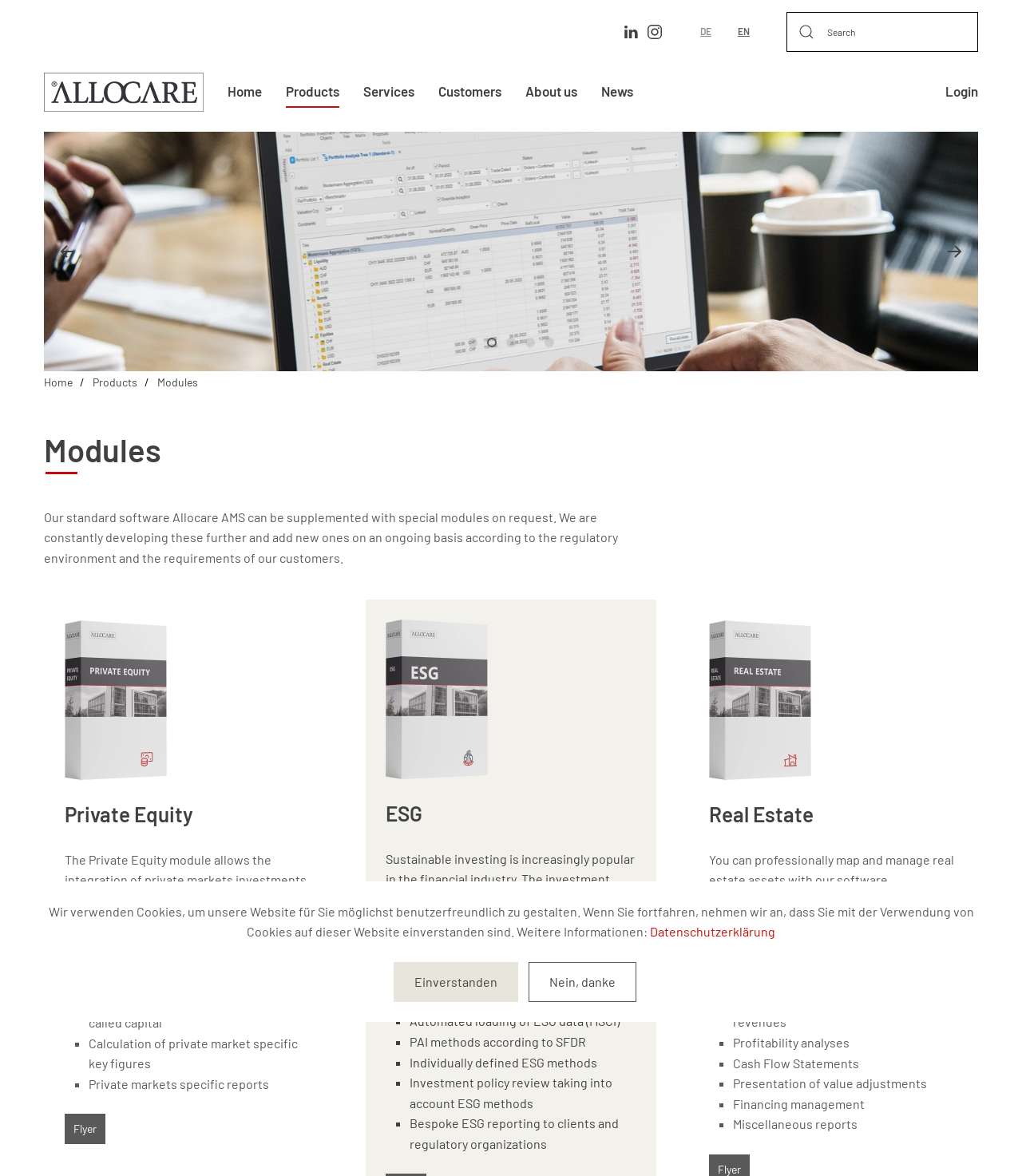Ascertain the bounding box coordinates for the UI element detailed here: "Skip to main content". The coordinates should be provided as [left, top, right, bottom] with each value being a float between 0 and 1.

[0.036, 0.033, 0.148, 0.045]